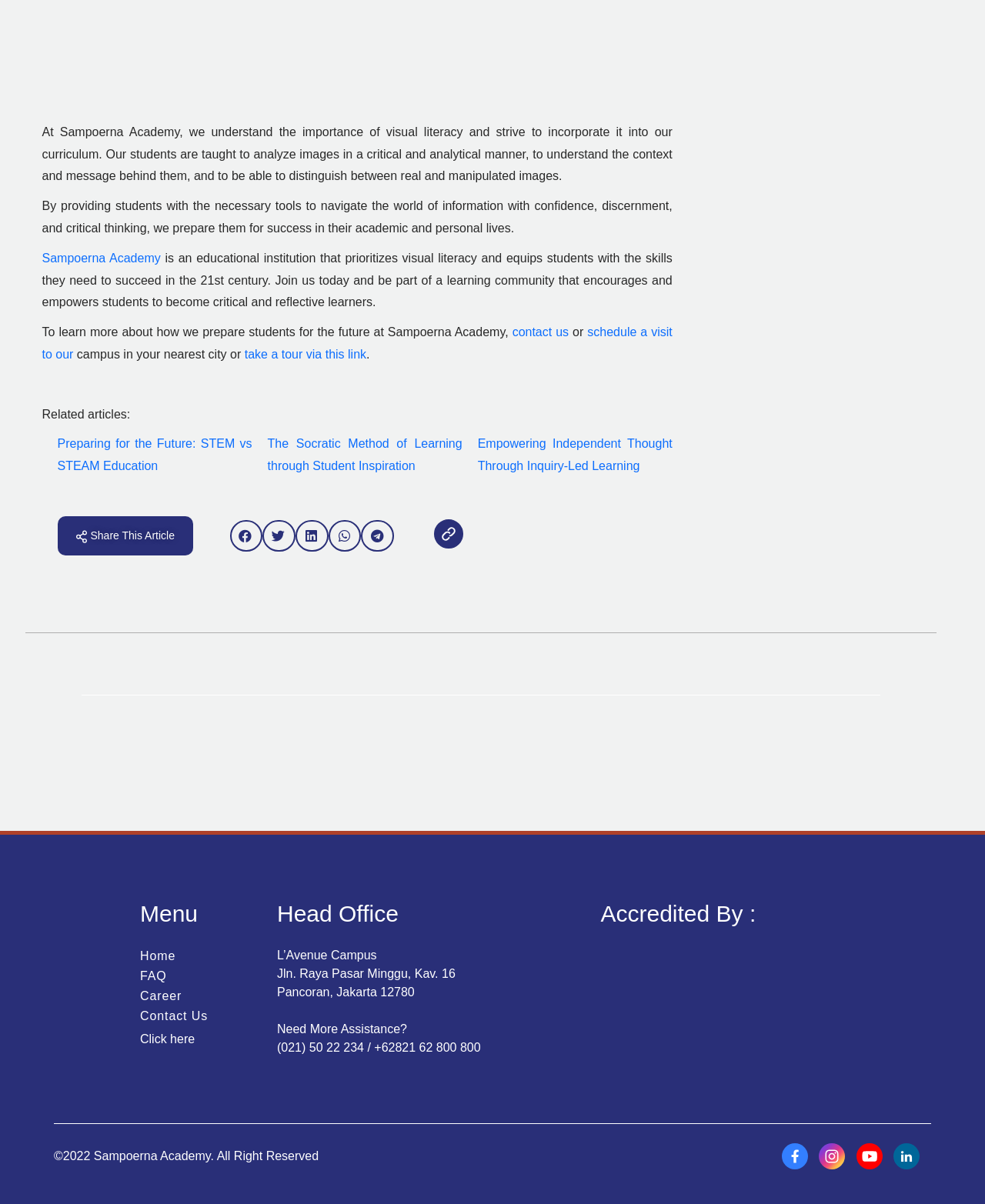Determine the bounding box coordinates of the area to click in order to meet this instruction: "Click on the link to learn more about preparing for the future".

[0.058, 0.363, 0.256, 0.392]